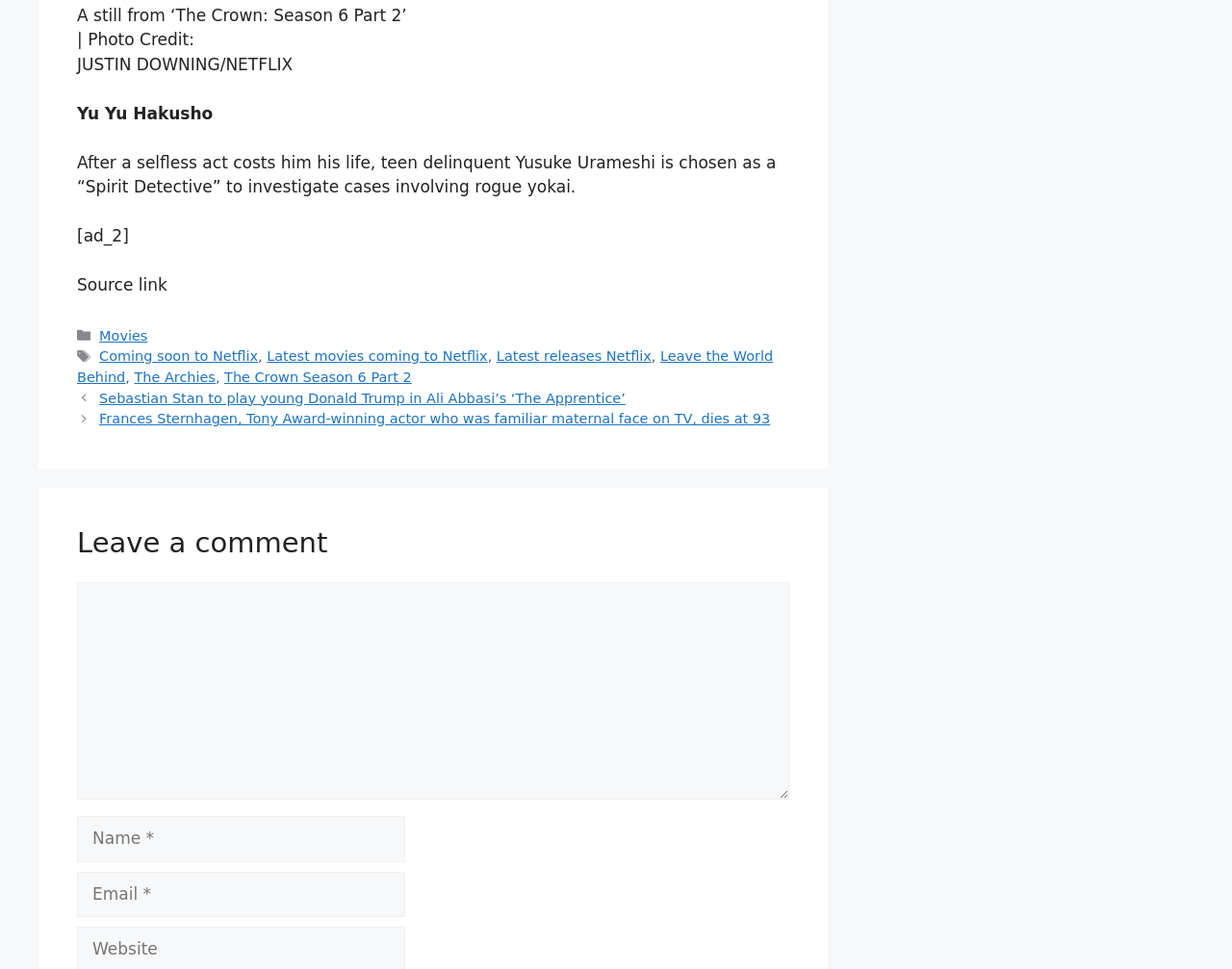Calculate the bounding box coordinates of the UI element given the description: "The Archies".

[0.109, 0.381, 0.175, 0.397]